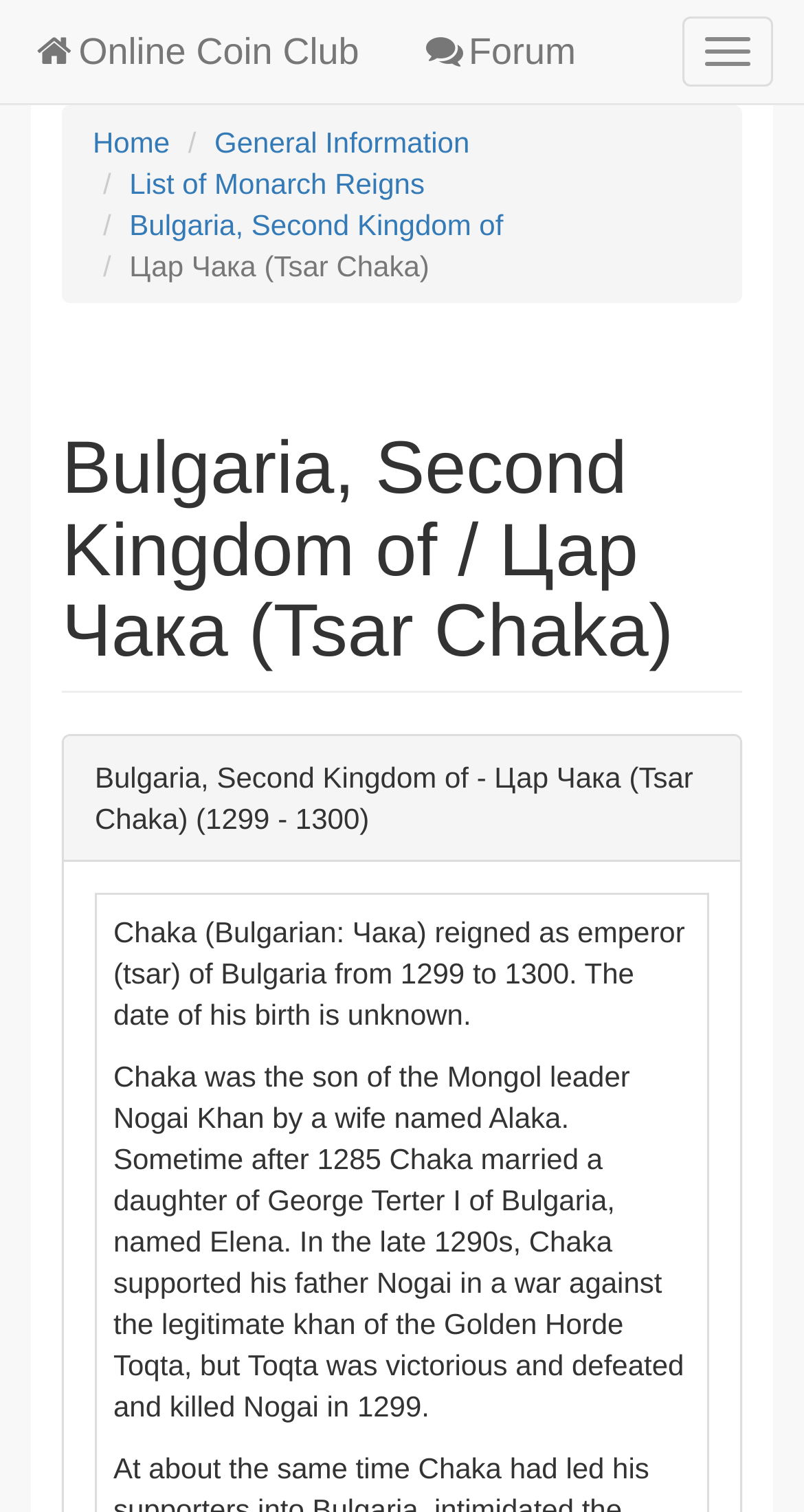Give an extensive and precise description of the webpage.

The webpage is about Tsar Chaka, a monarch who reigned from 1299 to 1300 in the Second Kingdom of Bulgaria. At the top right corner, there is a button to toggle navigation. Below it, there are two links: "Online Coin Club" on the left and "Forum" on the right. 

A navigation breadcrumb is located near the top of the page, spanning almost the entire width. It contains five links: "Home", "General Information", "List of Monarch Reigns", "Bulgaria, Second Kingdom of", and the current page "Цар Чака (Tsar Chaka)". The current page title is also displayed as a heading below the breadcrumb.

The main content of the page is a brief description of Tsar Chaka's reign, which is located below the heading. The text reads "Bulgaria, Second Kingdom of - Цар Чака (Tsar Chaka) (1299 - 1300)".